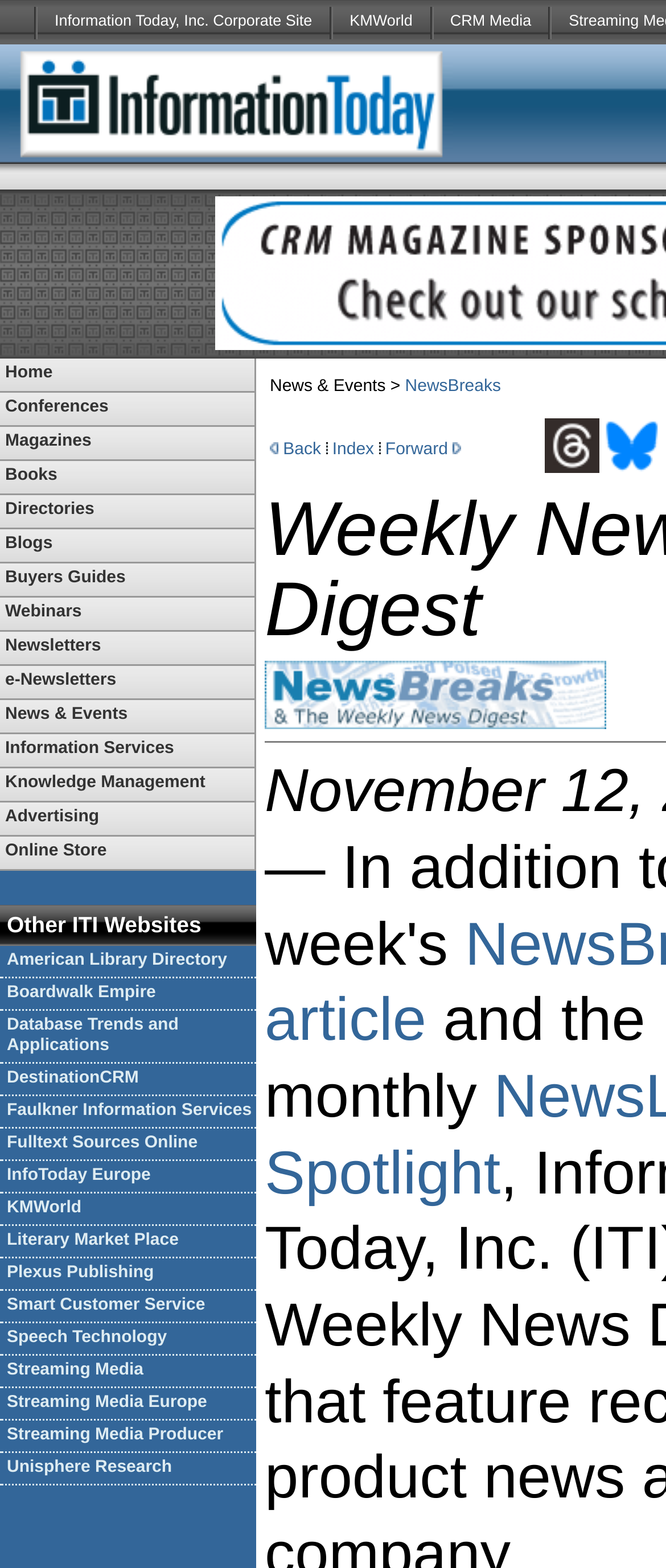Can you determine the bounding box coordinates of the area that needs to be clicked to fulfill the following instruction: "Click on Home"?

[0.0, 0.229, 0.382, 0.249]